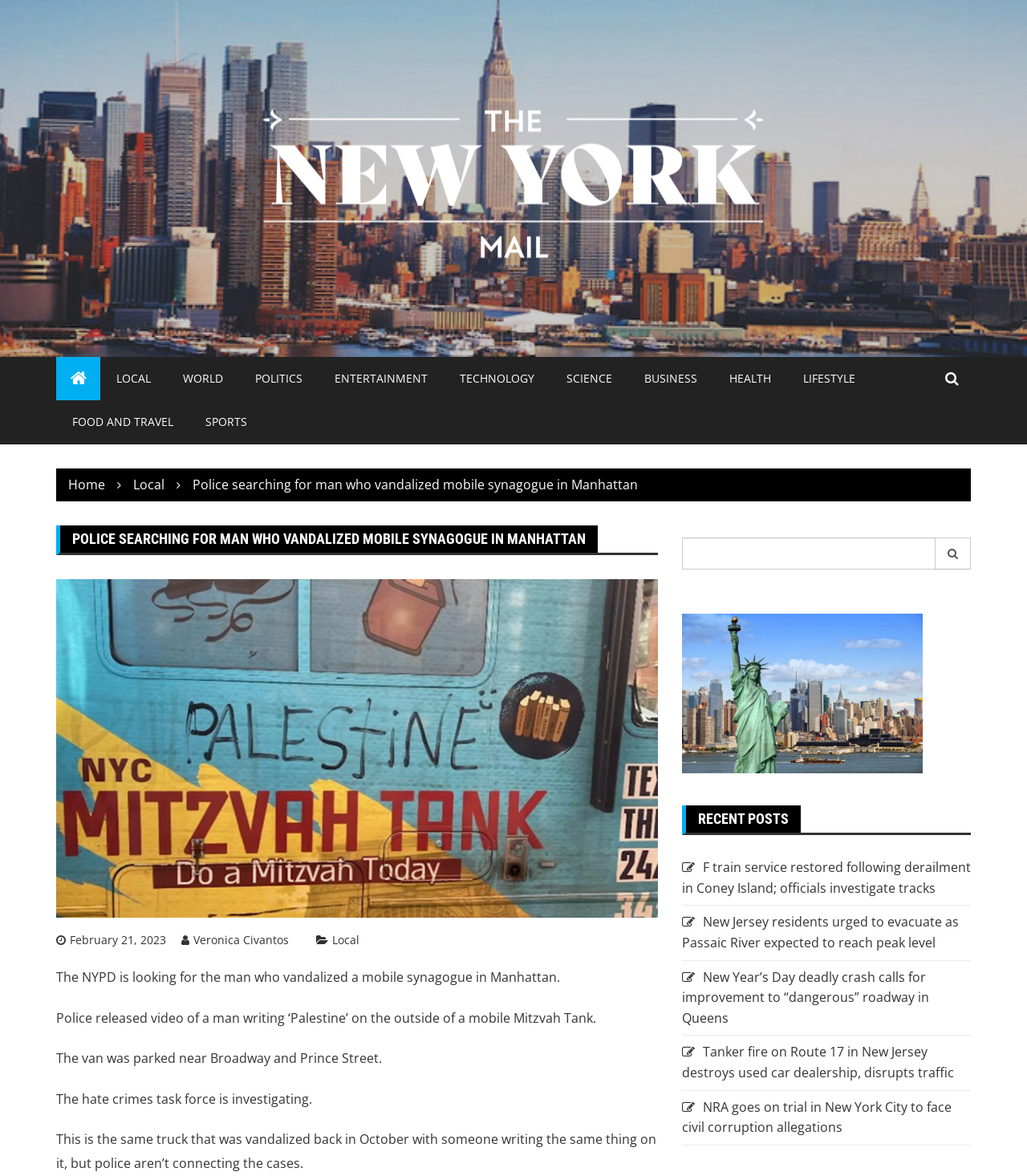Using details from the image, please answer the following question comprehensively:
What is the topic of the current news article?

The topic of the current news article can be inferred from the heading 'POLICE SEARCHING FOR MAN WHO VANDALIZED MOBILE SYNAGOGUE IN MANHATTAN' and the subsequent text, which describes the incident.